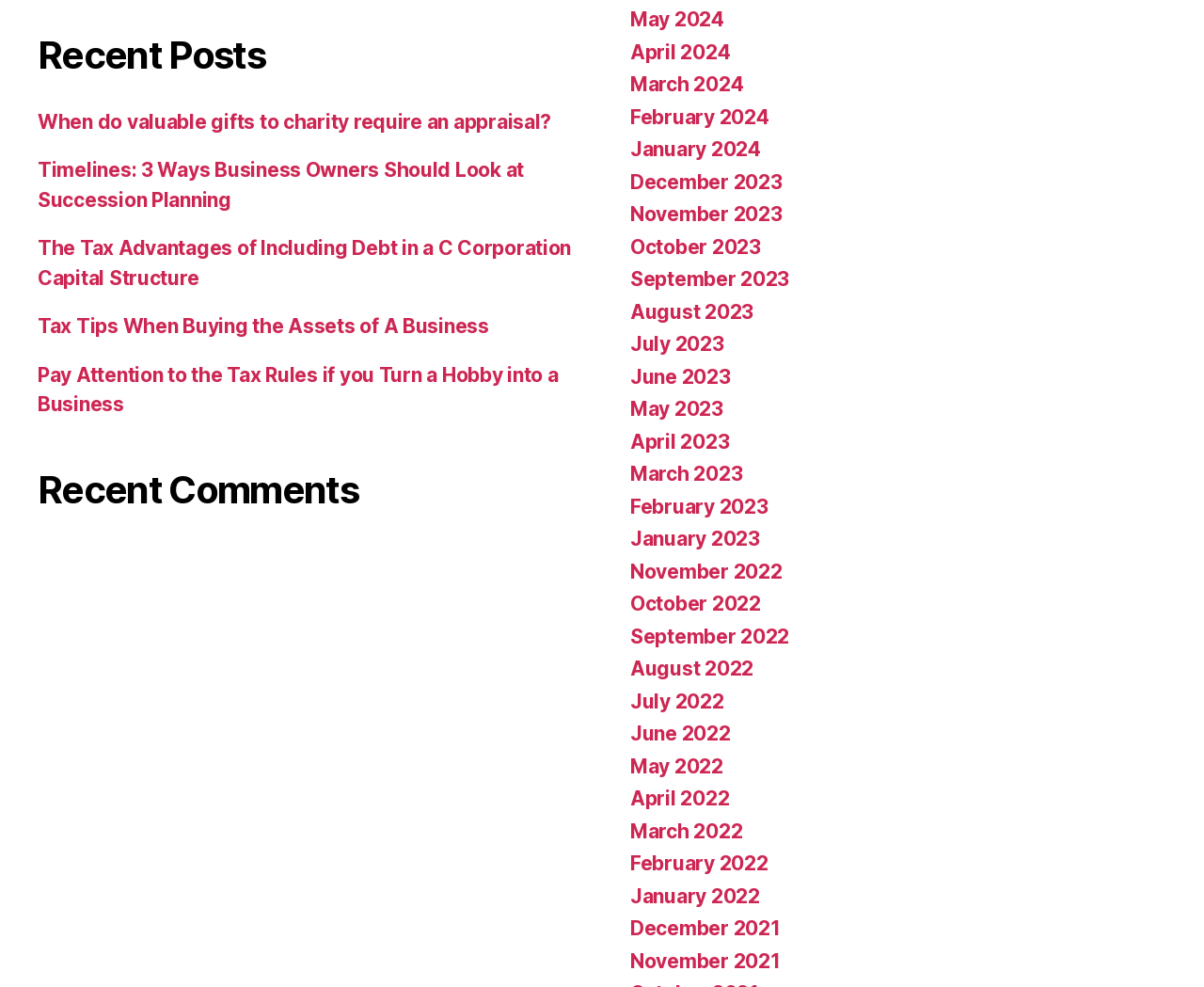Find the bounding box coordinates for the area that must be clicked to perform this action: "Browse comments from May 2024".

[0.523, 0.008, 0.601, 0.032]